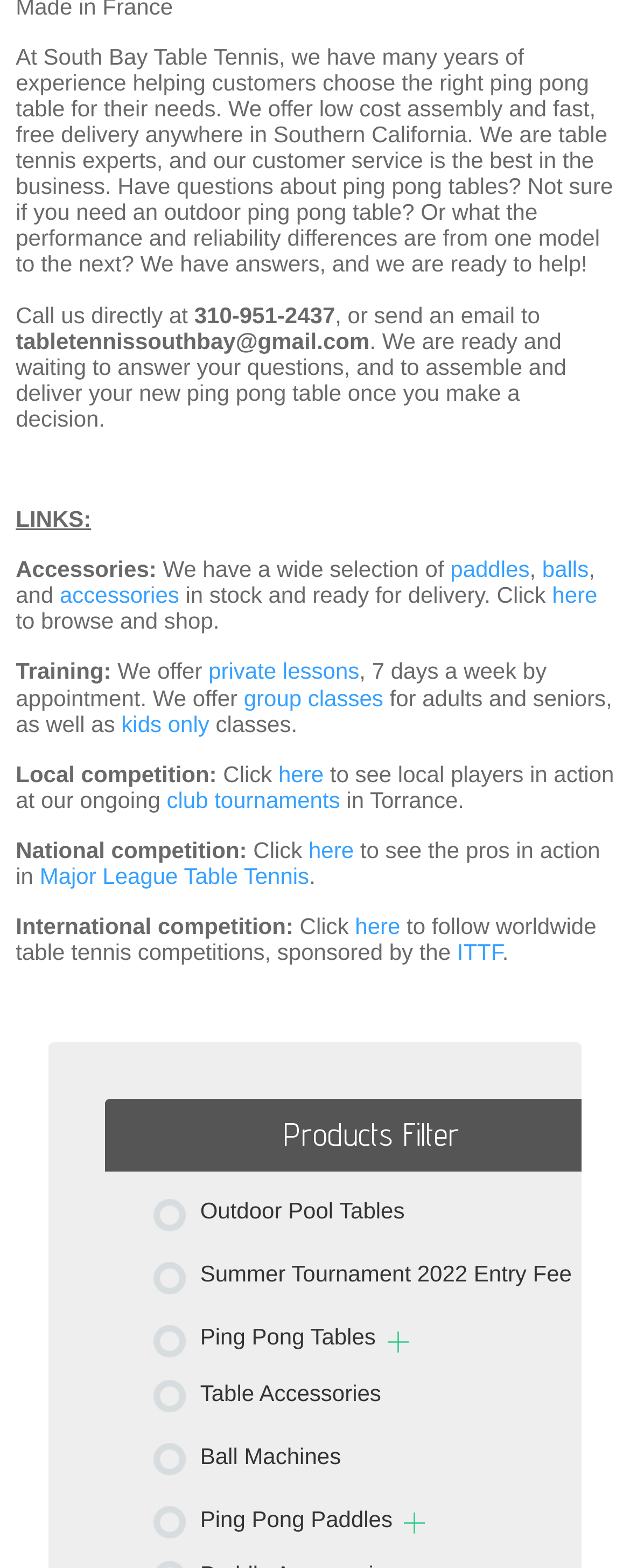Provide your answer to the question using just one word or phrase: What is the name of the international table tennis organization mentioned on the webpage?

ITTF